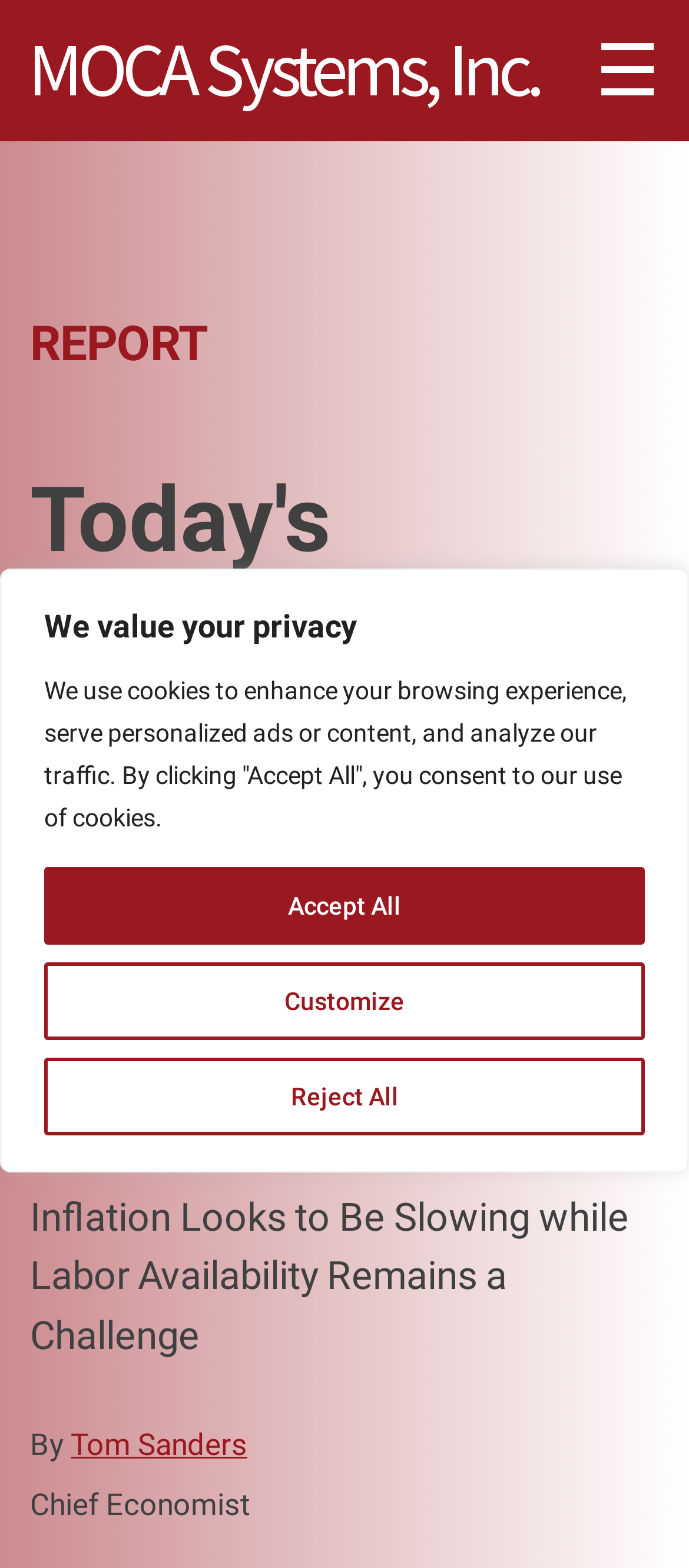Who is the author of the report?
Using the visual information, respond with a single word or phrase.

Tom Sanders